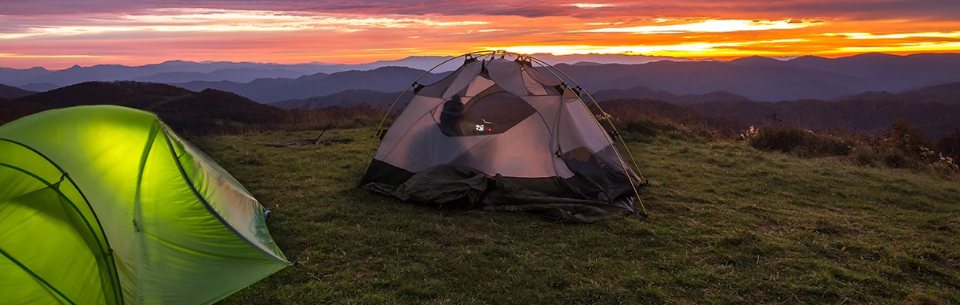What is the sky painted with at dusk?
Based on the image, answer the question in a detailed manner.

According to the caption, the sky is 'painted in hues of orange, pink, and purple as the sun sets on the horizon', which indicates that the sky is displaying a range of warm colors during the sunset.